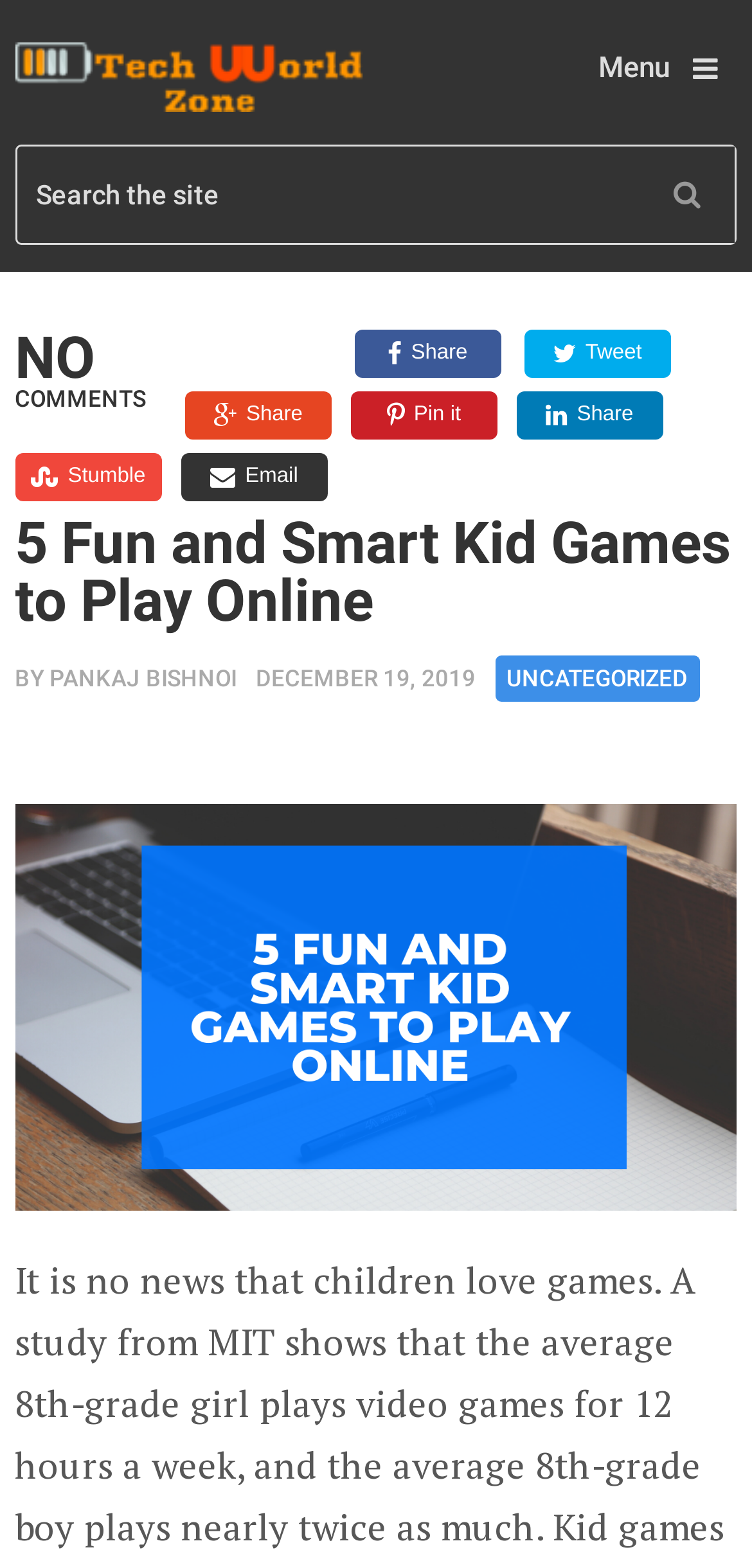Please determine the bounding box coordinates of the section I need to click to accomplish this instruction: "Share on social media".

[0.471, 0.21, 0.666, 0.241]